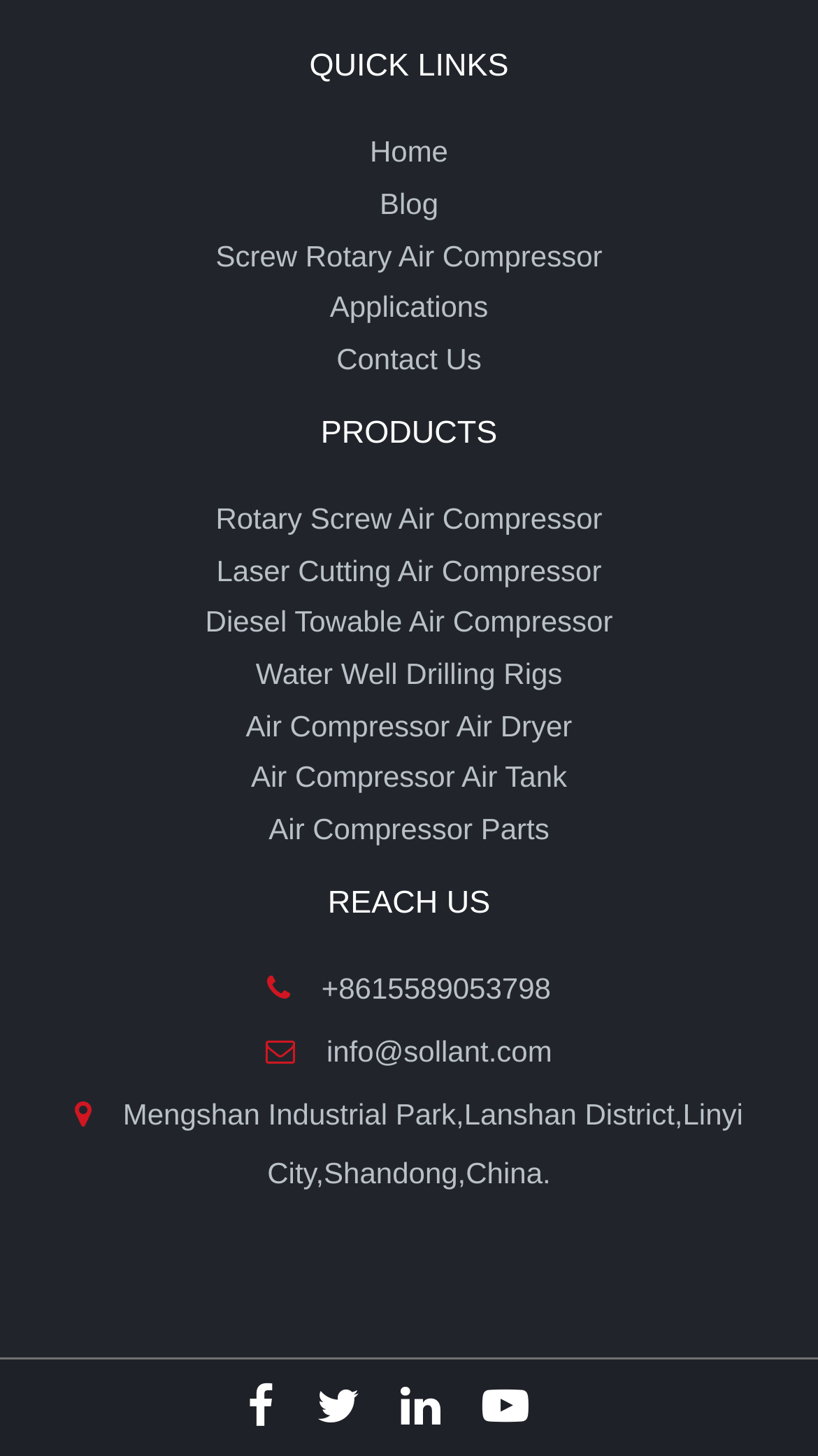Could you highlight the region that needs to be clicked to execute the instruction: "view air compressor air dryer"?

[0.301, 0.487, 0.699, 0.51]